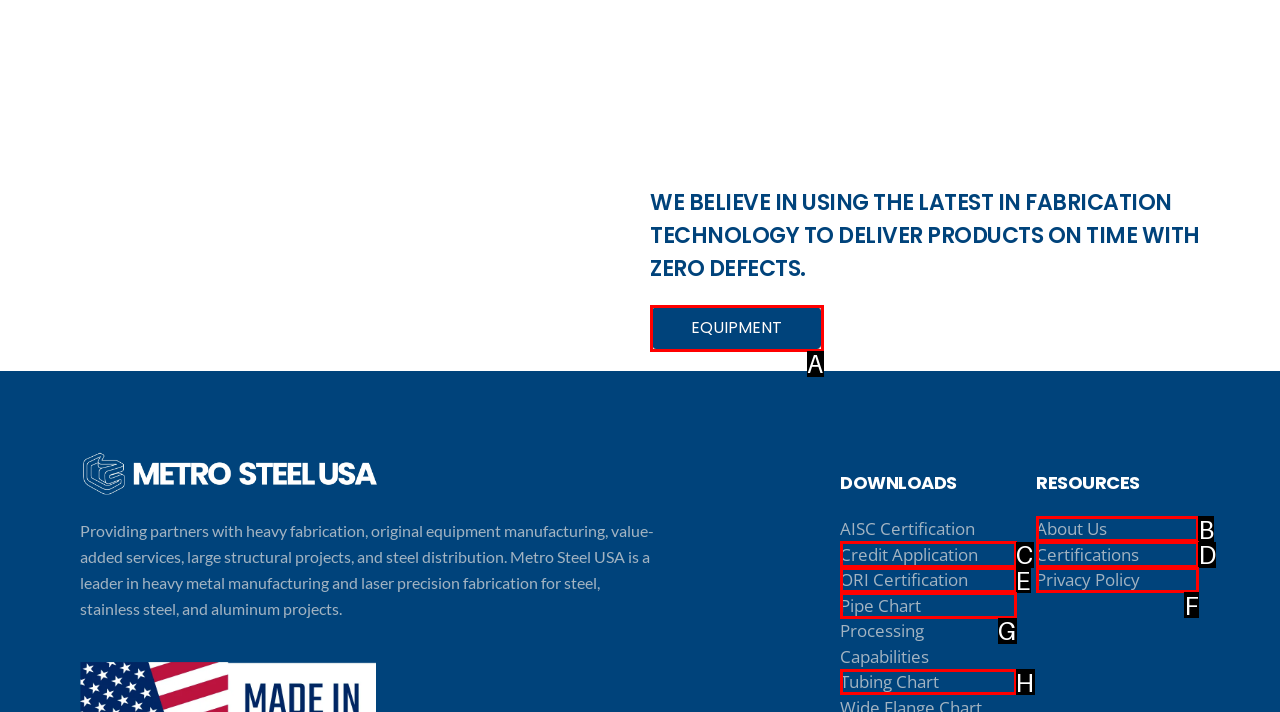Select the option that corresponds to the description: Privacy Policy
Respond with the letter of the matching choice from the options provided.

F